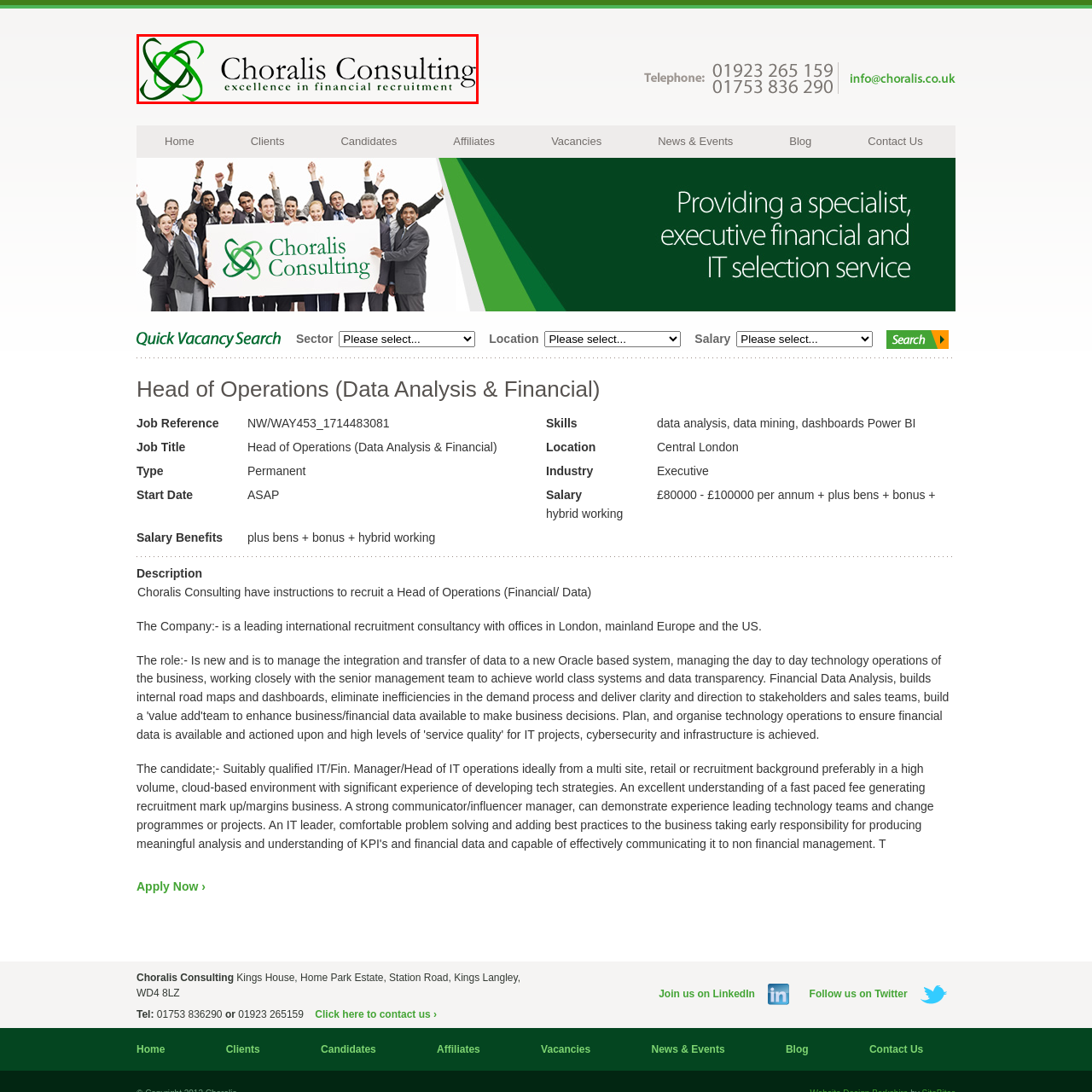Direct your attention to the image enclosed by the red boundary, What is the primary color scheme of the logo? 
Answer concisely using a single word or phrase.

Green and black